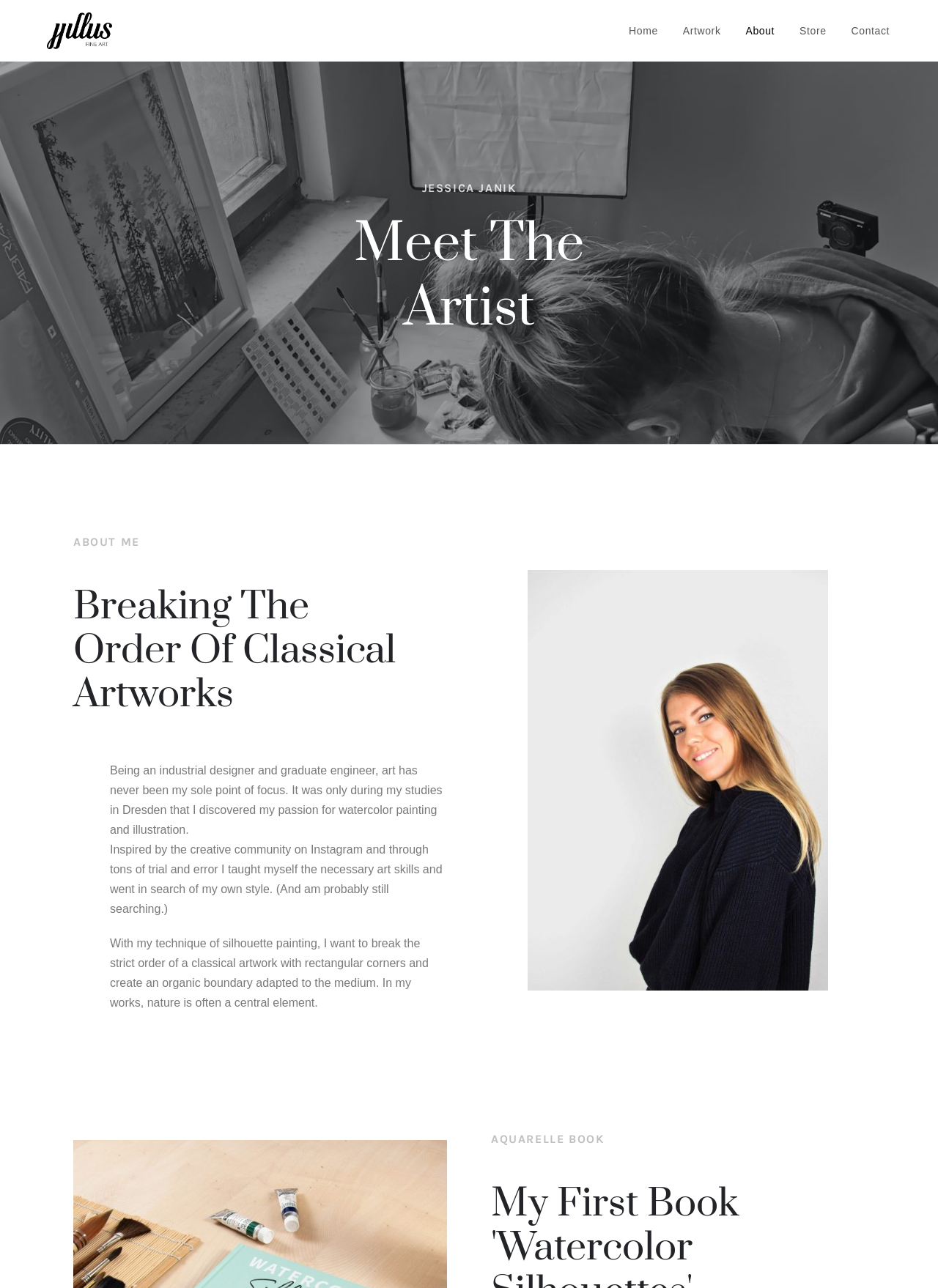What is the technique used in the artwork?
Based on the visual details in the image, please answer the question thoroughly.

The technique used in the artwork is silhouette painting, as mentioned in the text 'With my technique of silhouette painting, I want to break the strict order of a classical artwork...' on the webpage.